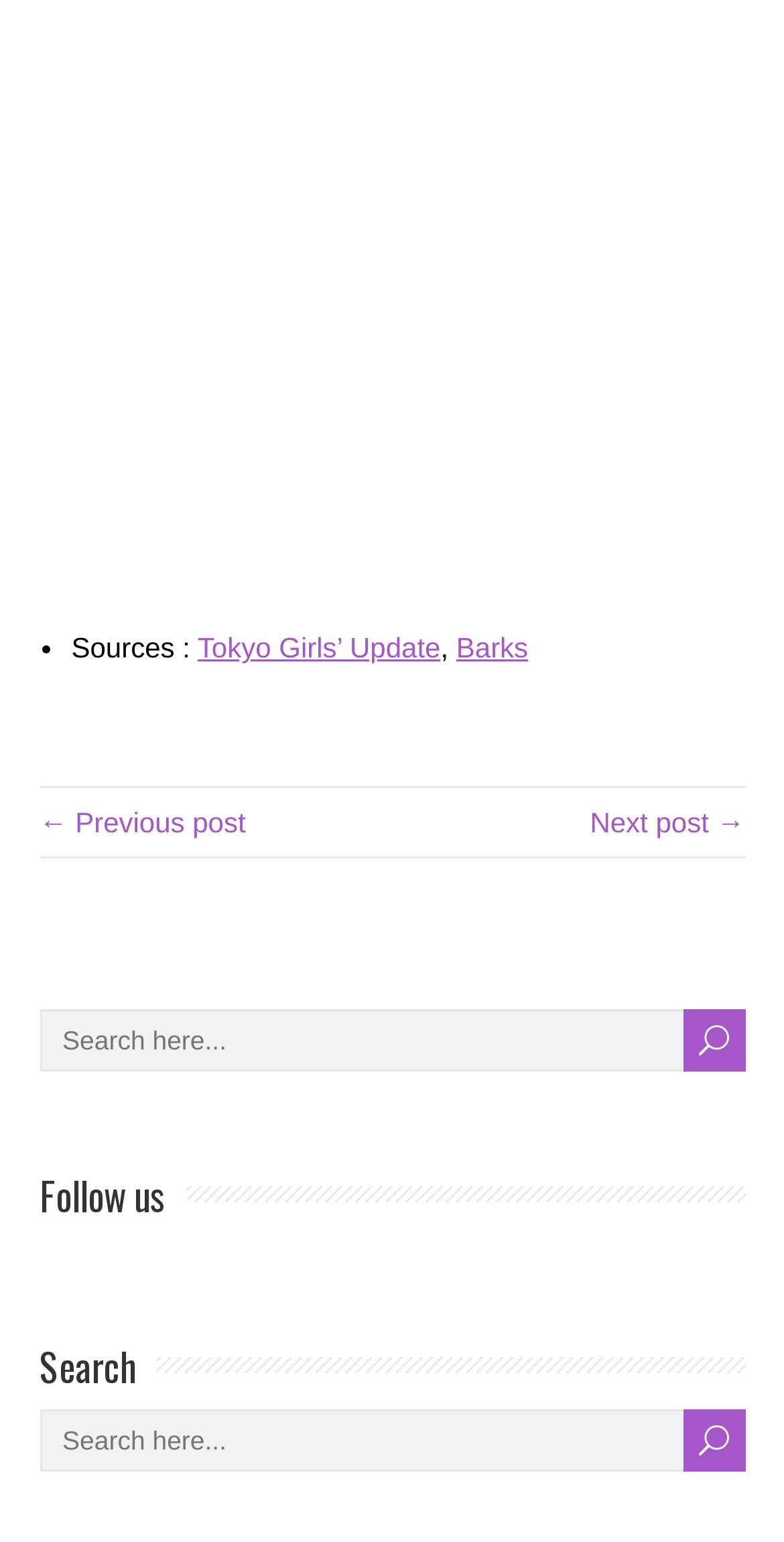Give a one-word or short phrase answer to the question: 
What are the sources of the information?

Tokyo Girls’ Update, Barks